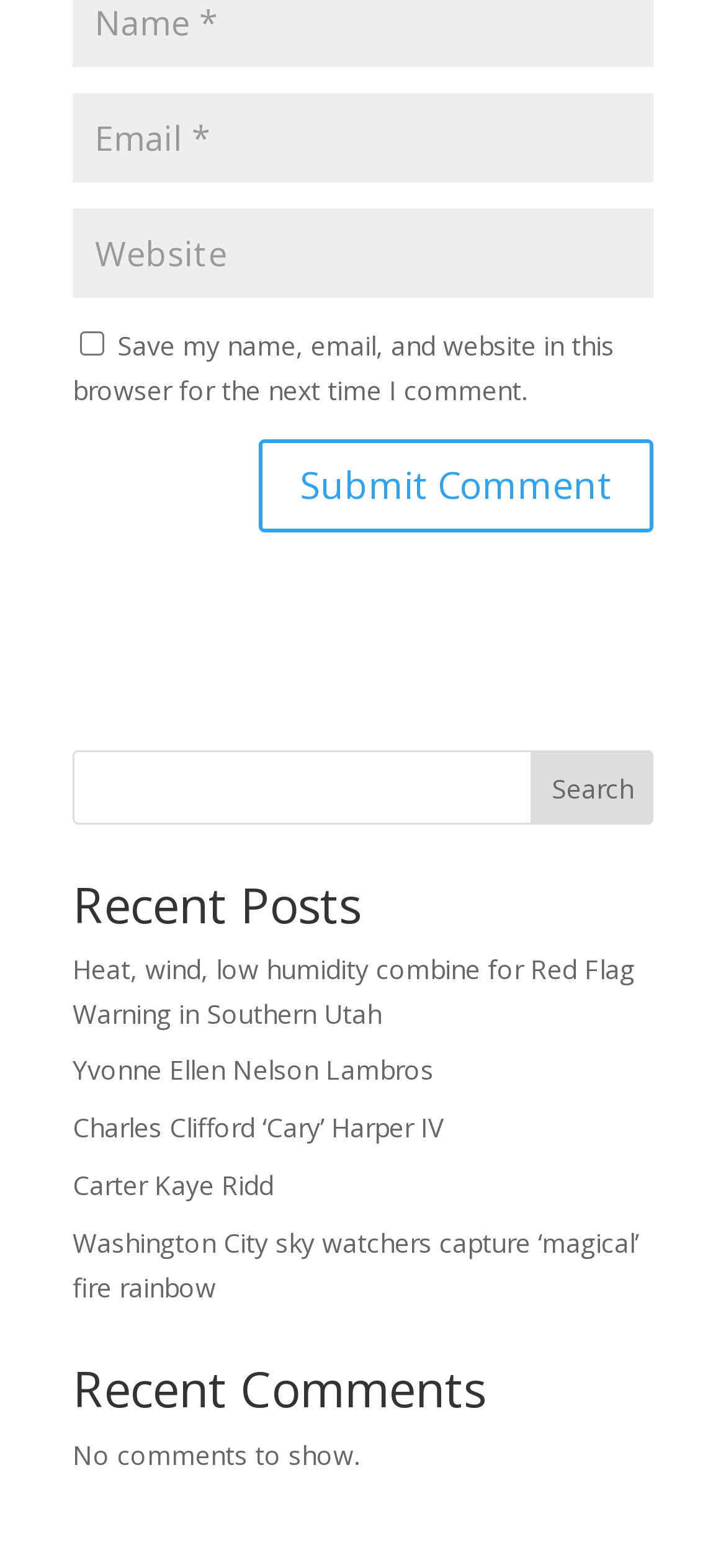Identify the bounding box coordinates for the UI element mentioned here: "BLOG". Provide the coordinates as four float values between 0 and 1, i.e., [left, top, right, bottom].

None